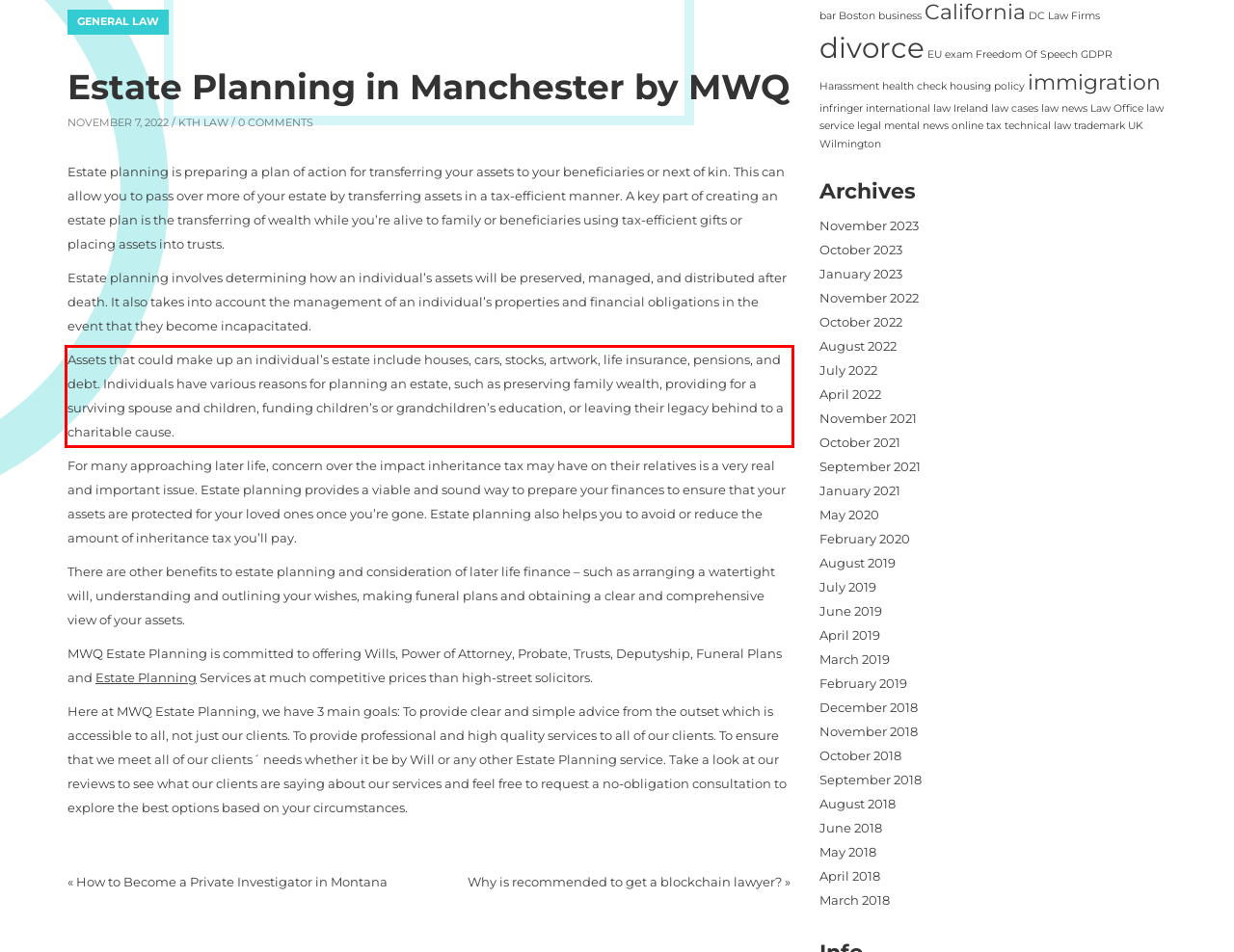Please identify and extract the text from the UI element that is surrounded by a red bounding box in the provided webpage screenshot.

Assets that could make up an individual’s estate include houses, cars, stocks, artwork, life insurance, pensions, and debt. Individuals have various reasons for planning an estate, such as preserving family wealth, providing for a surviving spouse and children, funding children’s or grandchildren’s education, or leaving their legacy behind to a charitable cause.